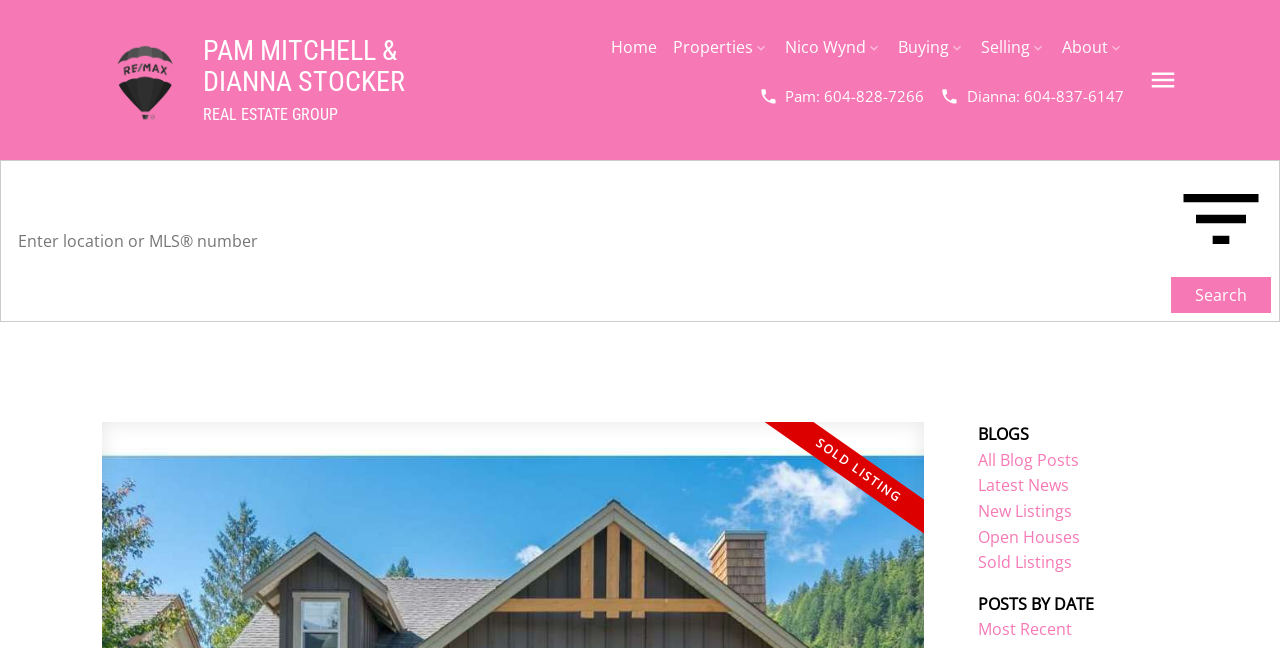Identify the bounding box coordinates of the element that should be clicked to fulfill this task: "Click on the 'Home' menu item". The coordinates should be provided as four float numbers between 0 and 1, i.e., [left, top, right, bottom].

[0.477, 0.048, 0.513, 0.099]